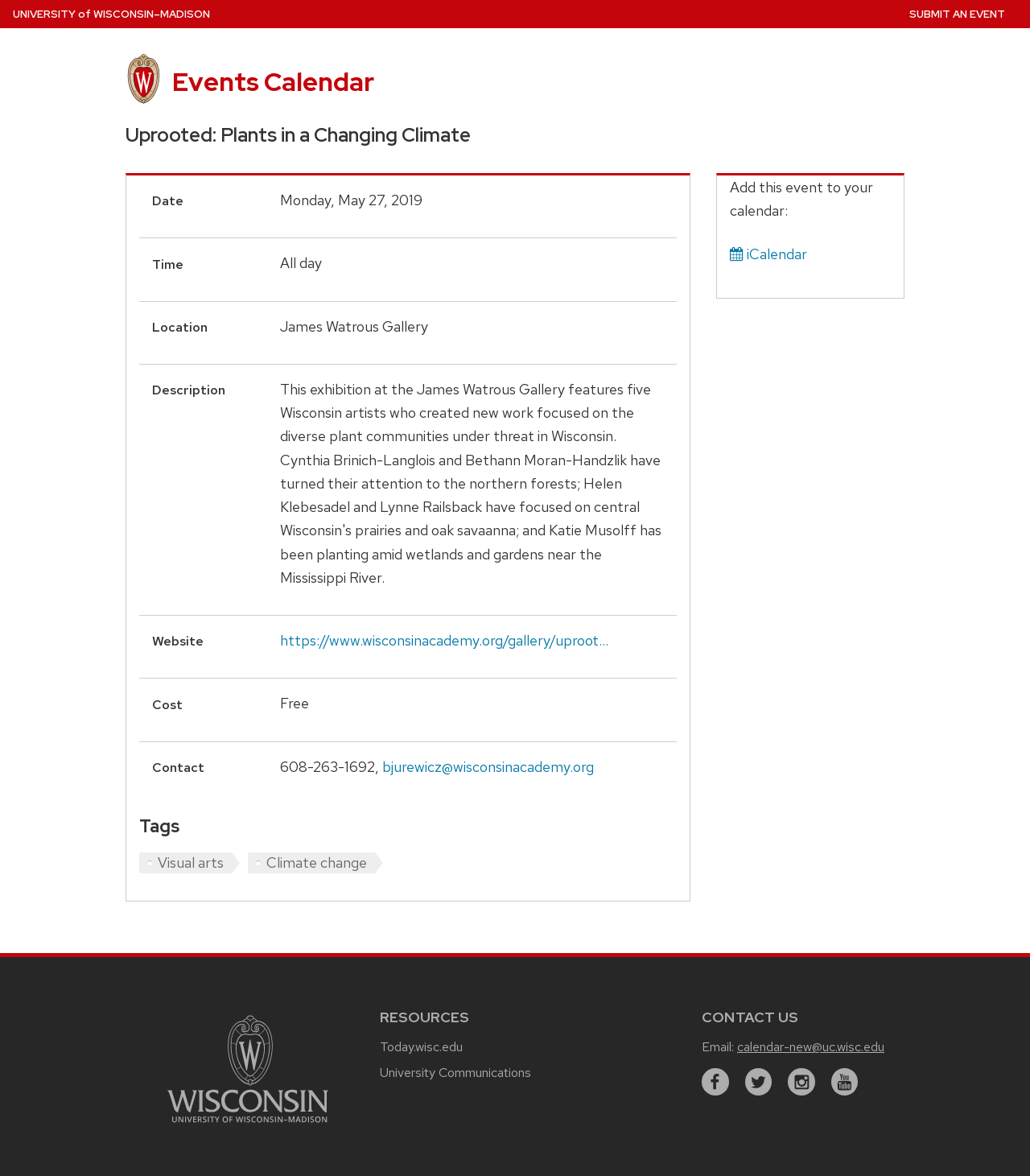Kindly determine the bounding box coordinates for the clickable area to achieve the given instruction: "Visit event website".

[0.272, 0.537, 0.591, 0.553]